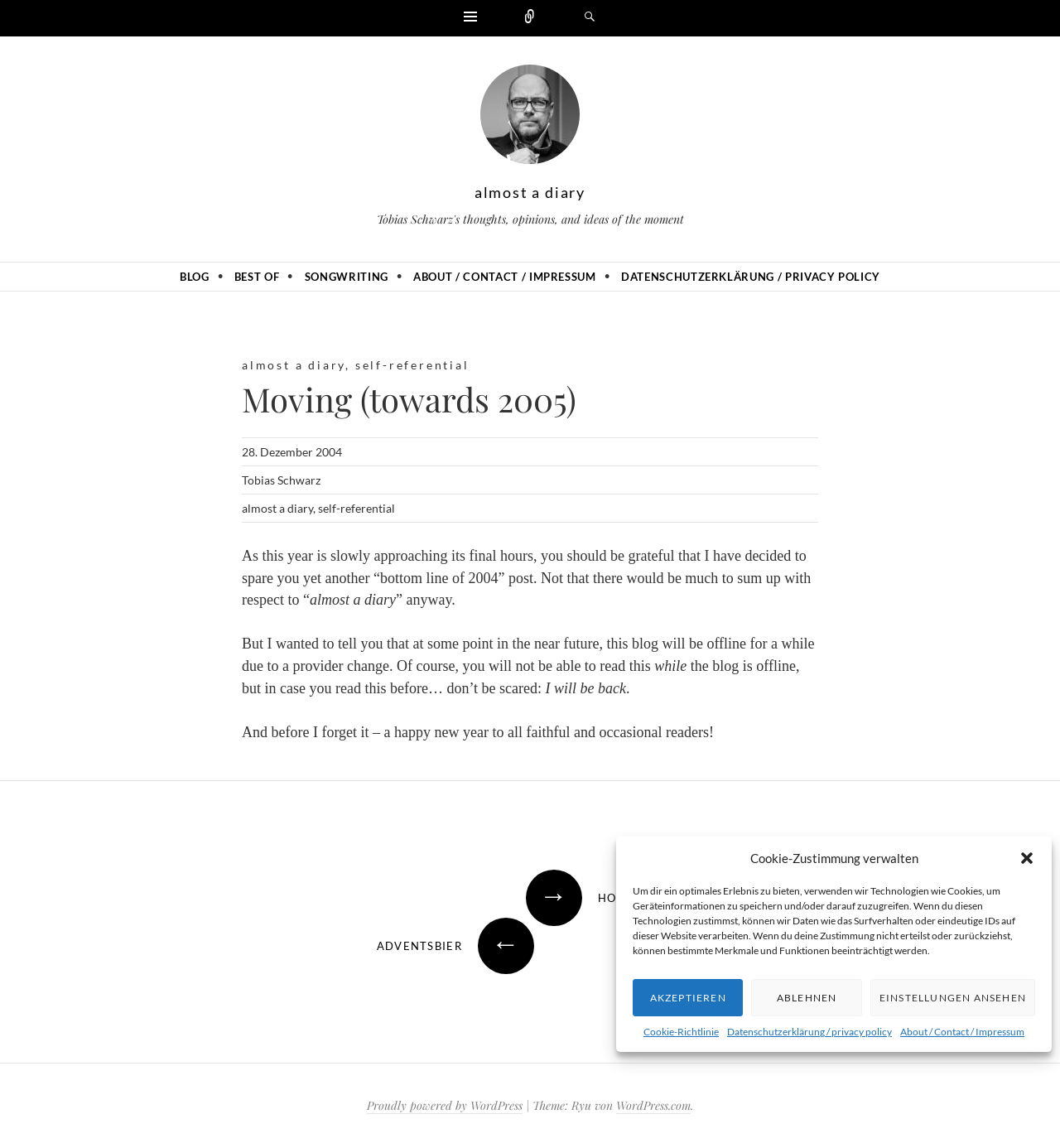Identify the bounding box coordinates for the region of the element that should be clicked to carry out the instruction: "Read the 'Moving (towards 2005)' article". The bounding box coordinates should be four float numbers between 0 and 1, i.e., [left, top, right, bottom].

[0.228, 0.33, 0.772, 0.365]